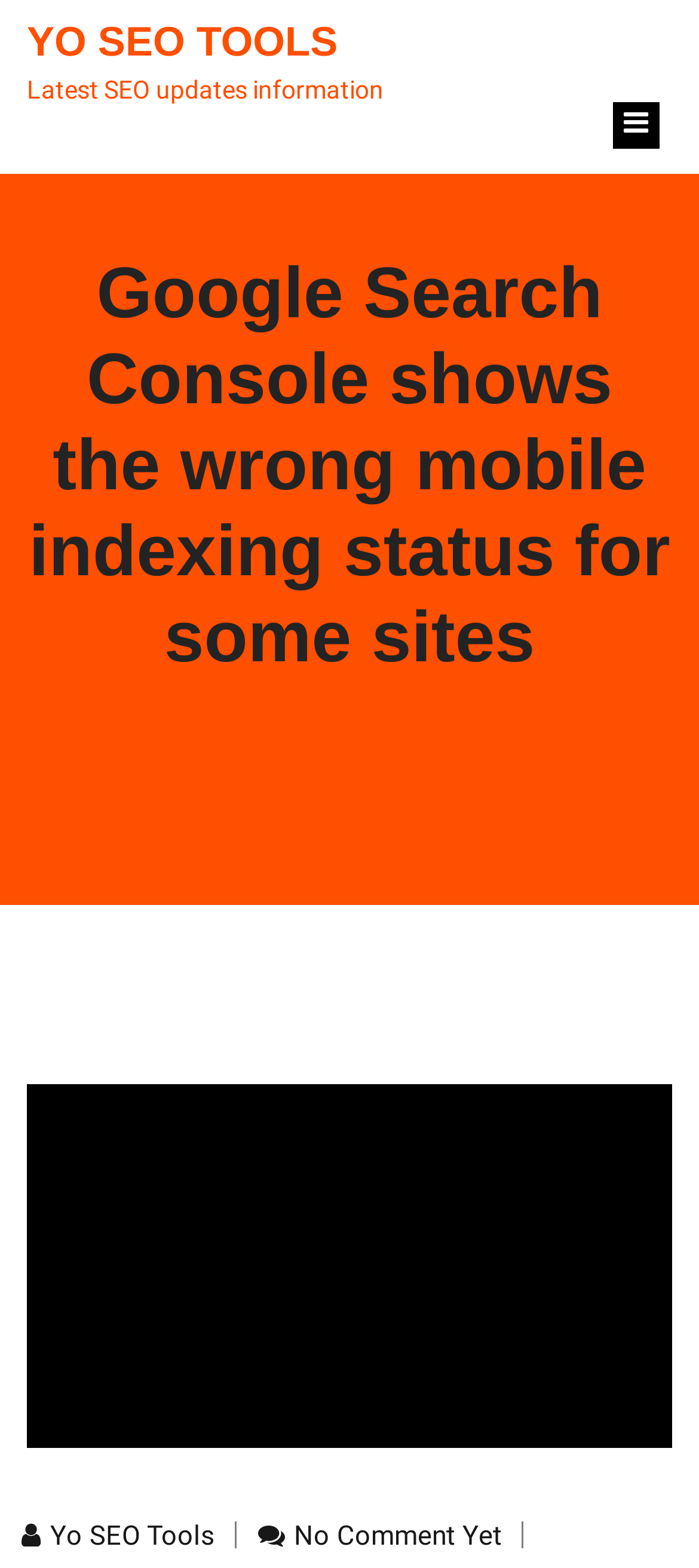Extract the top-level heading from the webpage and provide its text.

YO SEO TOOLS